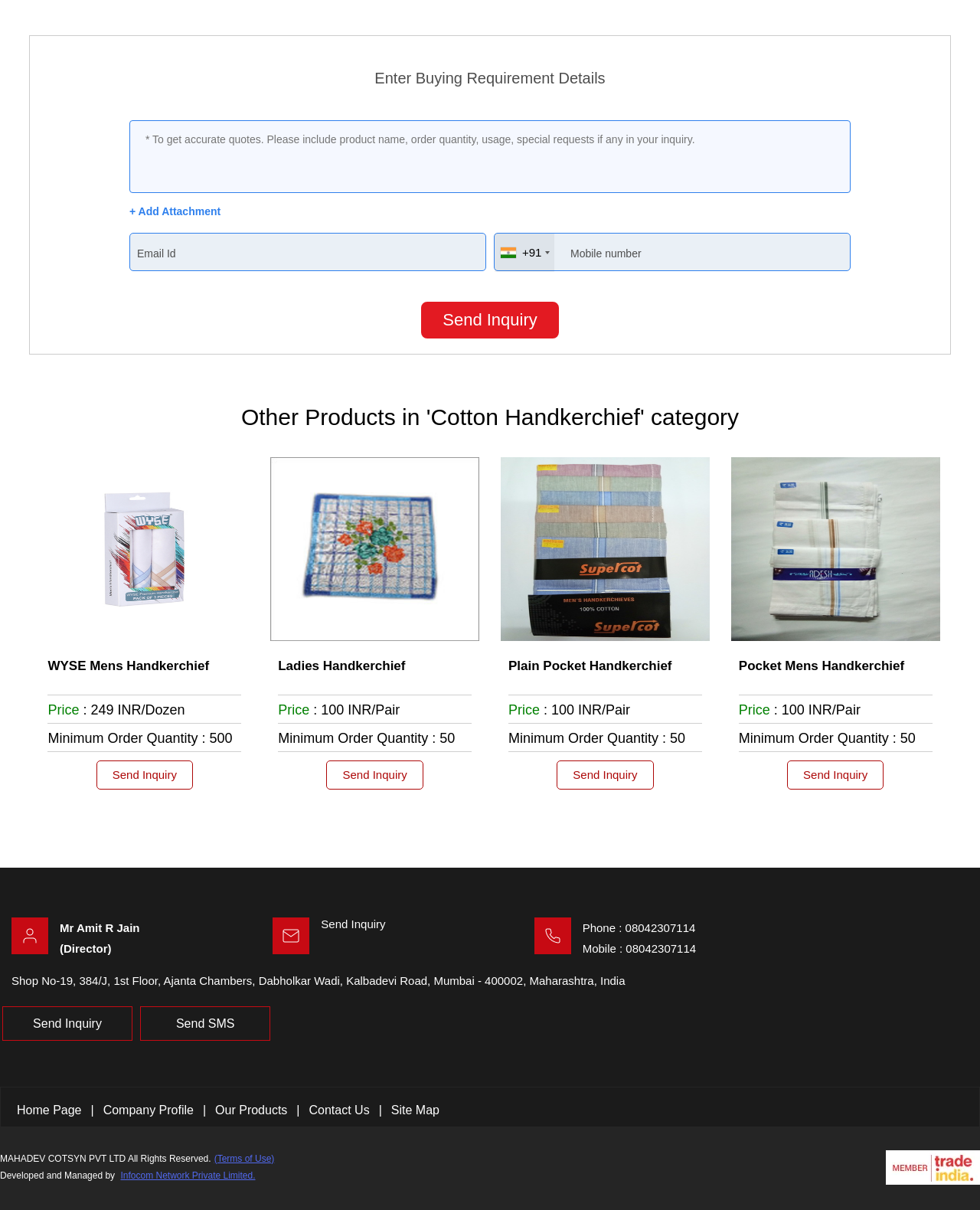Find the bounding box coordinates of the clickable area that will achieve the following instruction: "Contact Mr Amit R Jain".

[0.328, 0.758, 0.393, 0.769]